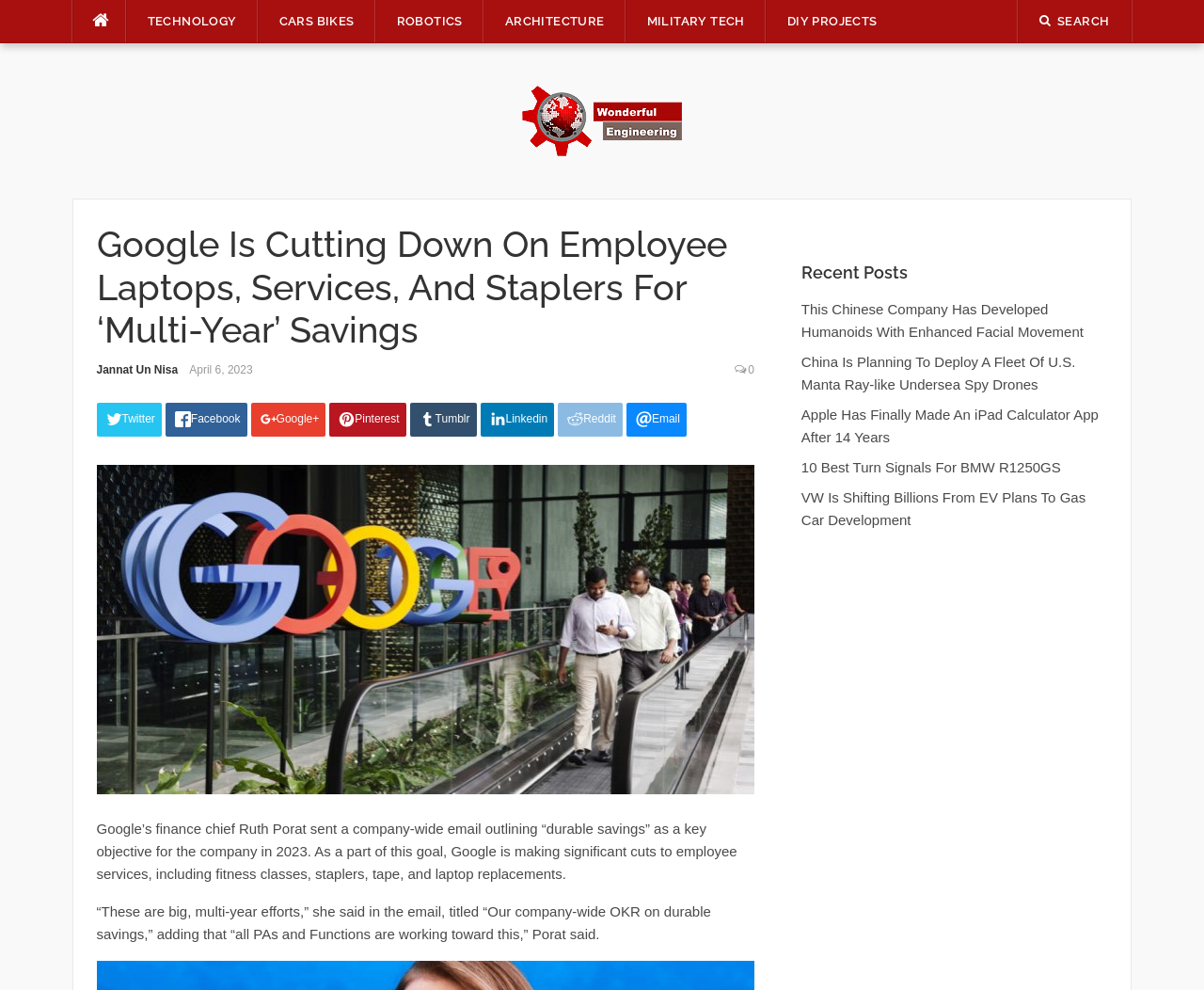Determine the bounding box coordinates of the element that should be clicked to execute the following command: "Visit Wonderful Engineering".

[0.434, 0.113, 0.566, 0.129]